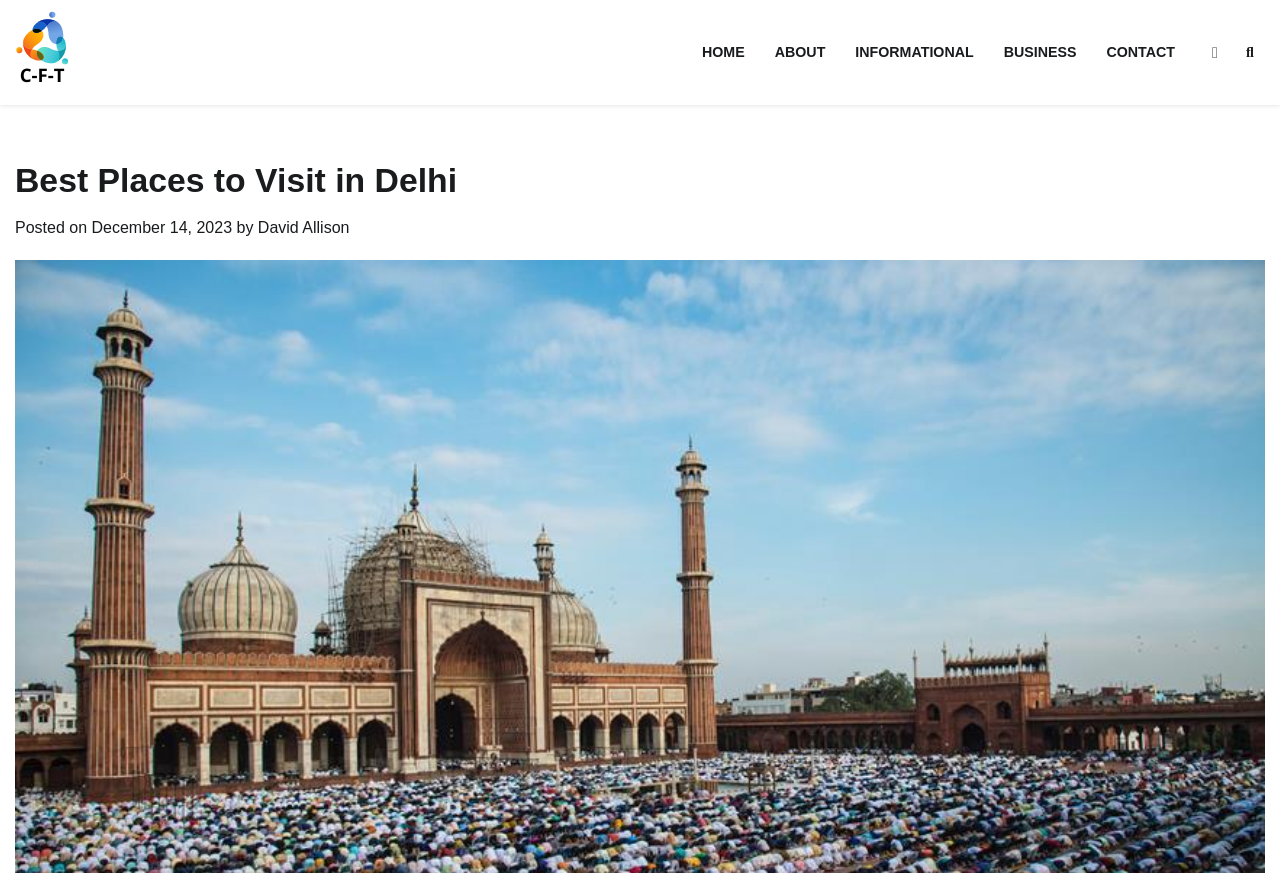Determine the bounding box coordinates for the region that must be clicked to execute the following instruction: "view about page".

[0.594, 0.031, 0.657, 0.09]